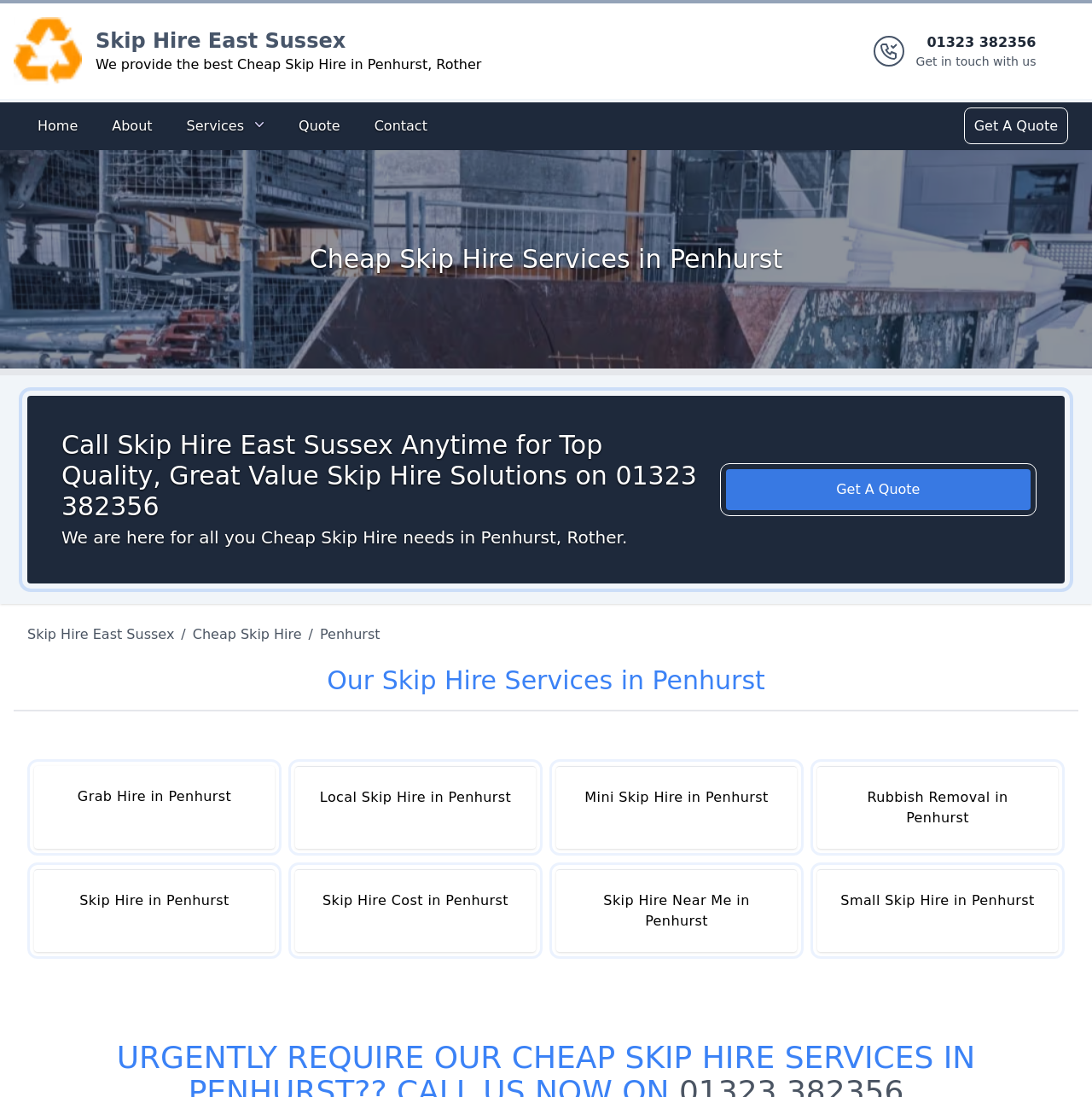Locate the bounding box of the user interface element based on this description: "Logo".

[0.012, 0.016, 0.075, 0.078]